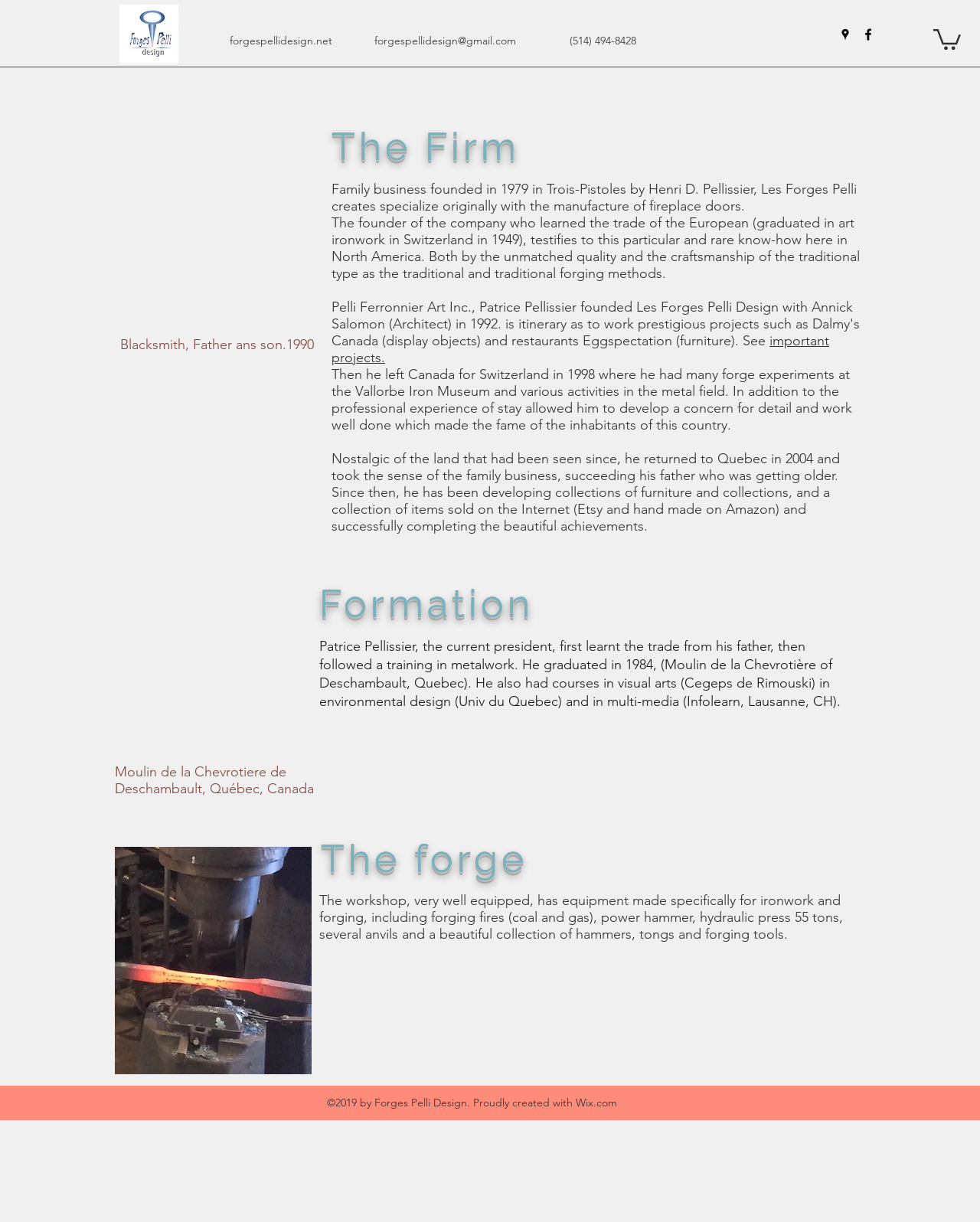Locate the bounding box coordinates of the area you need to click to fulfill this instruction: 'View the important projects'. The coordinates must be in the form of four float numbers ranging from 0 to 1: [left, top, right, bottom].

[0.338, 0.272, 0.846, 0.3]